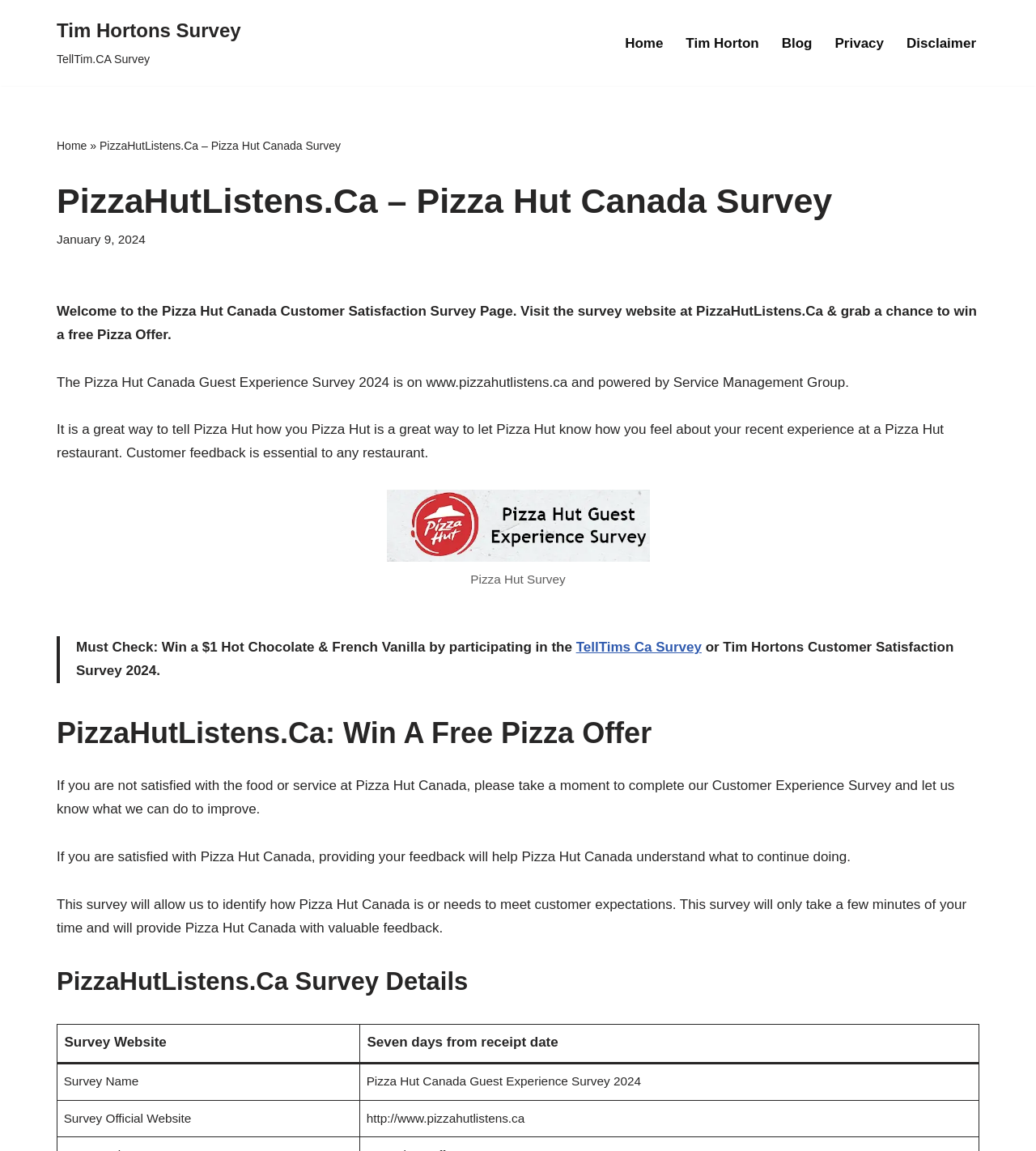Please predict the bounding box coordinates of the element's region where a click is necessary to complete the following instruction: "Check the 'Privacy' policy". The coordinates should be represented by four float numbers between 0 and 1, i.e., [left, top, right, bottom].

[0.806, 0.027, 0.853, 0.047]